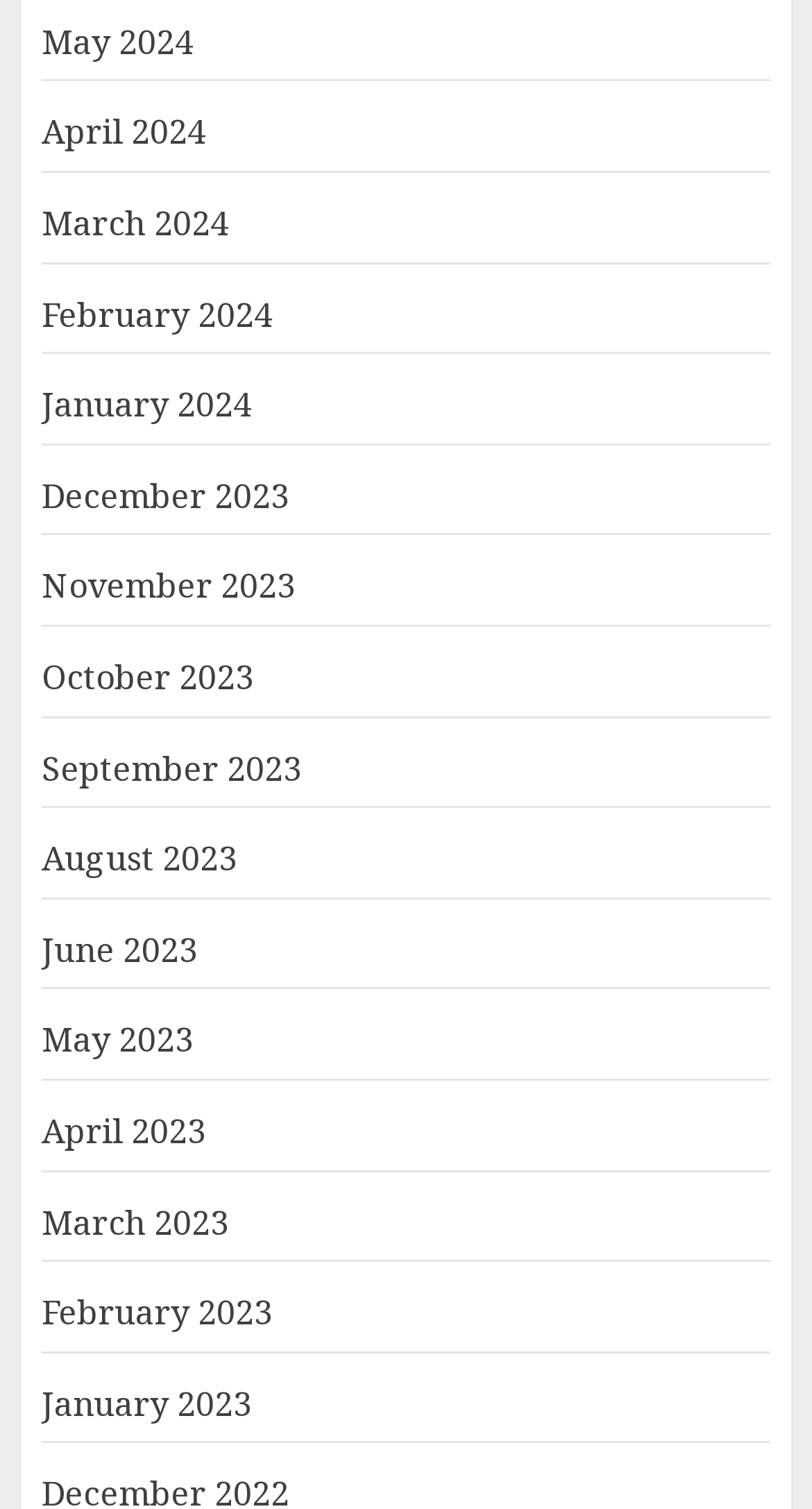Show me the bounding box coordinates of the clickable region to achieve the task as per the instruction: "View May 2024".

[0.051, 0.012, 0.238, 0.044]